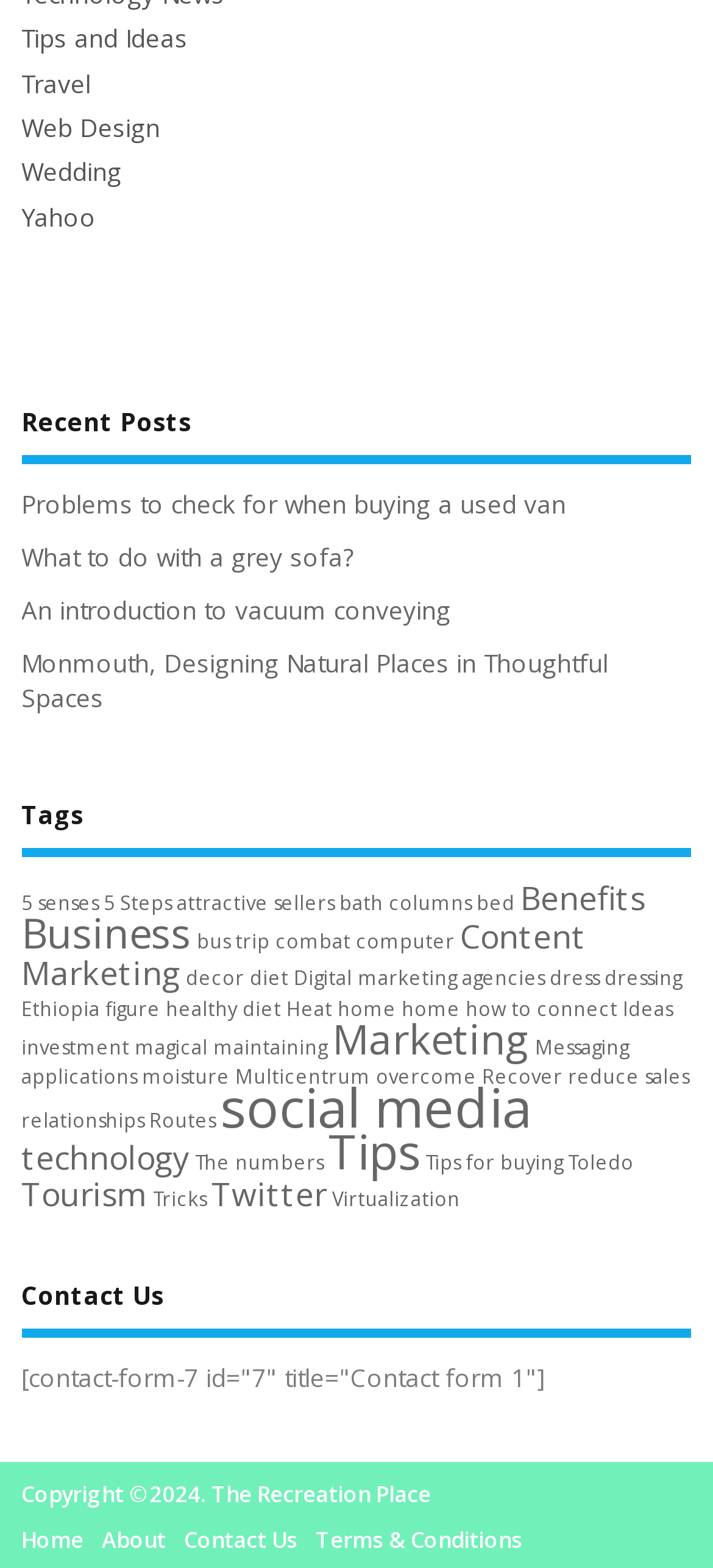Please locate the bounding box coordinates of the region I need to click to follow this instruction: "Read 'Problems to check for when buying a used van'".

[0.03, 0.311, 0.794, 0.332]